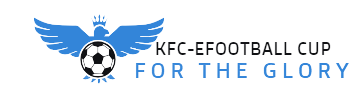What is the significance of the stylized wings in the logo?
Using the visual information, reply with a single word or short phrase.

Energy and passion